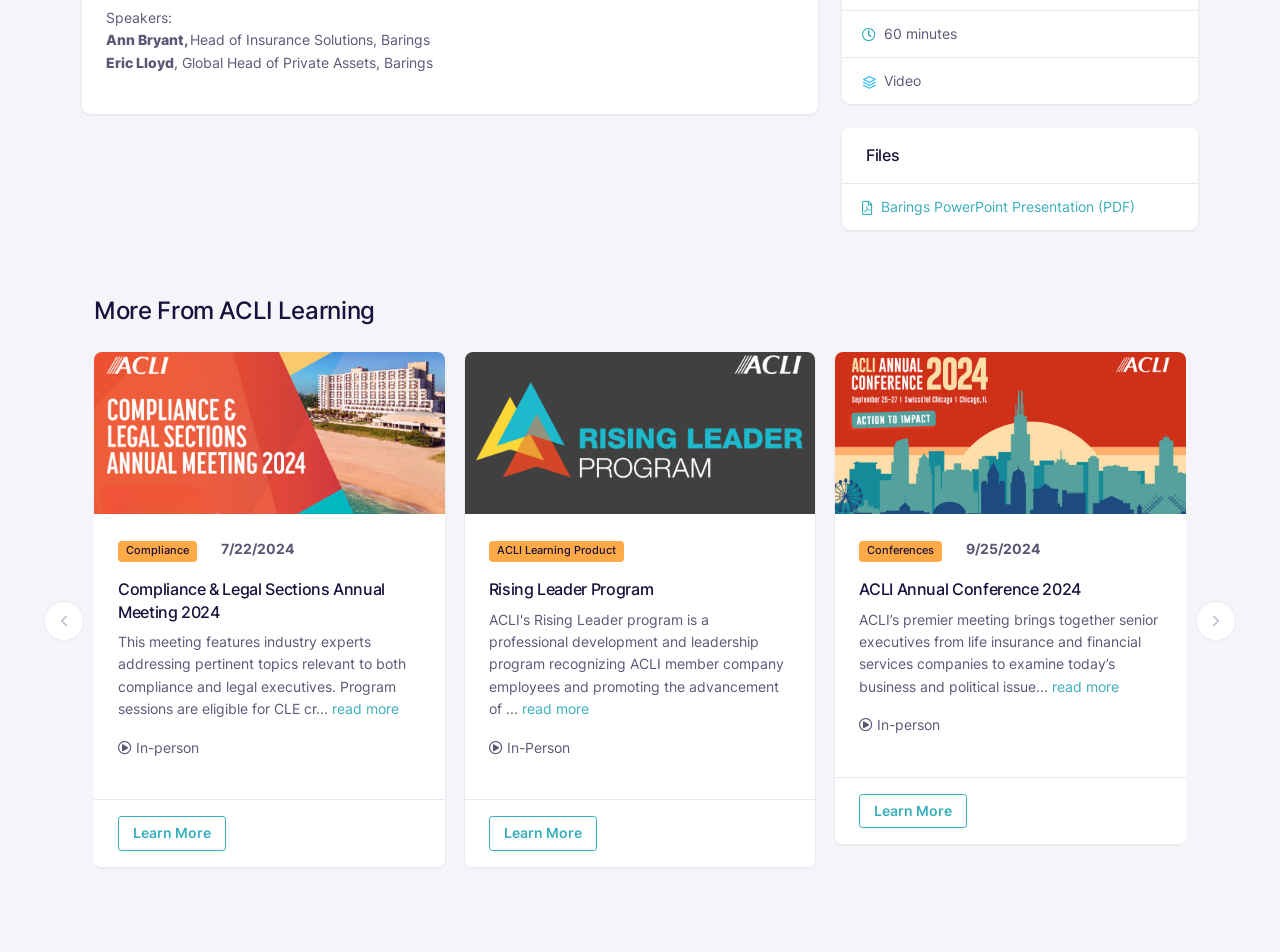Determine the bounding box coordinates for the HTML element described here: "Rising Leader Program".

[0.382, 0.608, 0.51, 0.629]